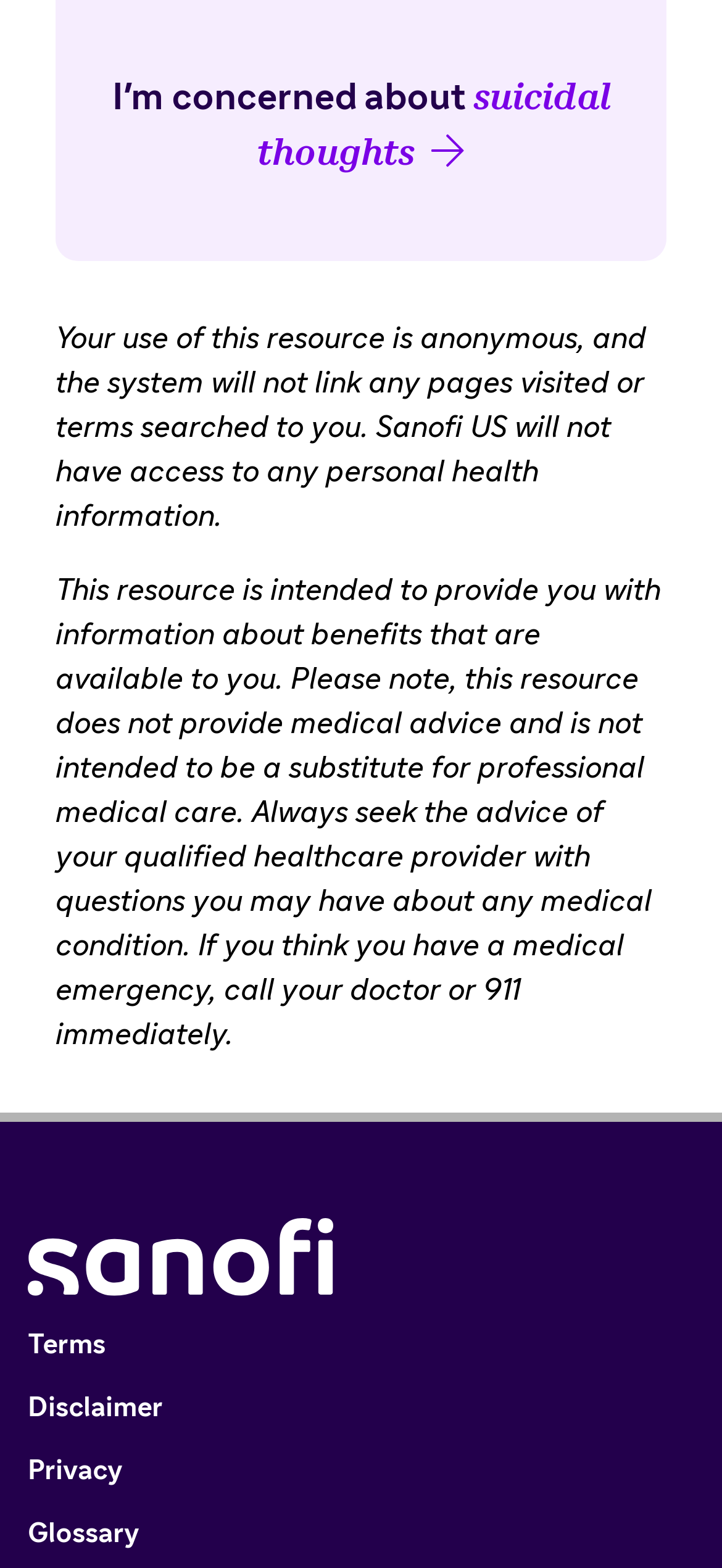Use a single word or phrase to respond to the question:
What should users do in case of a medical emergency?

Call doctor or 911